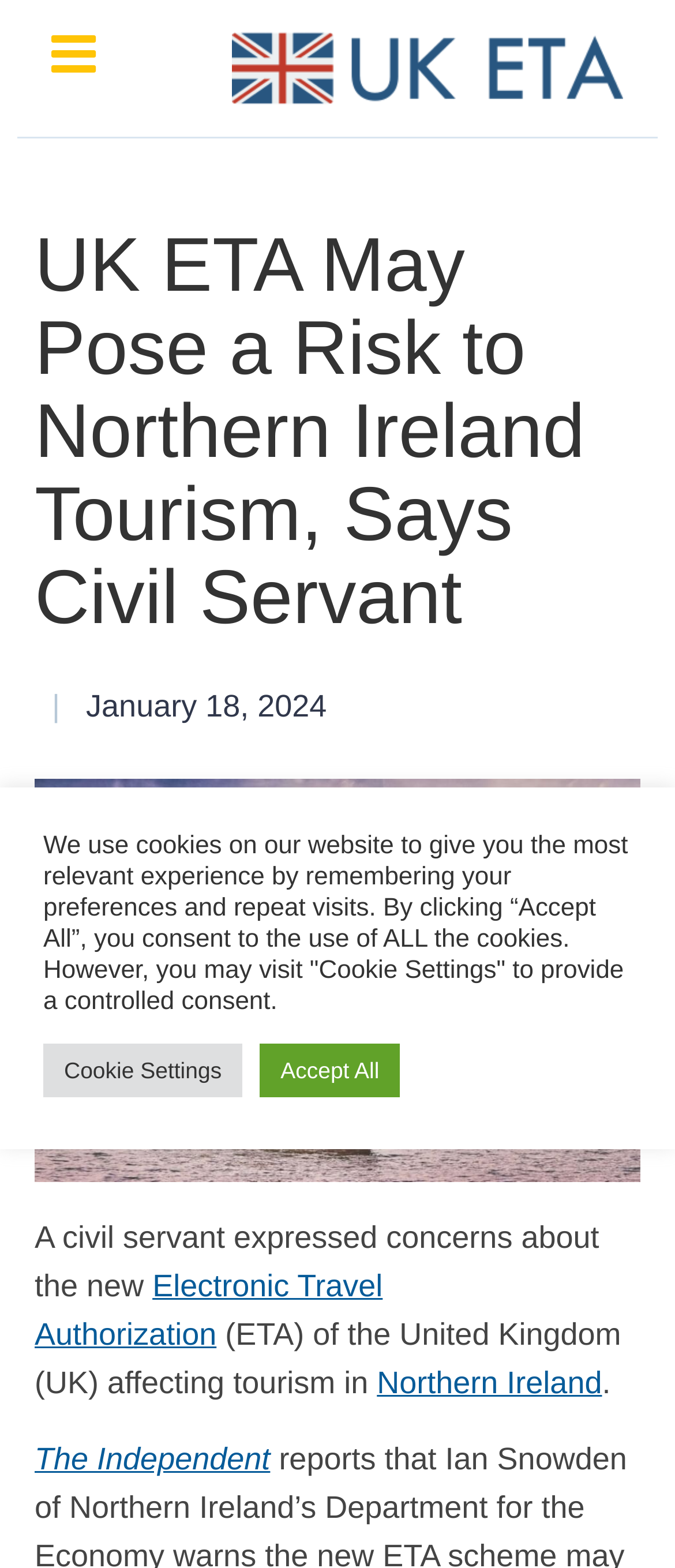Please indicate the bounding box coordinates for the clickable area to complete the following task: "Click the ETA for the United Kingdom button". The coordinates should be specified as four float numbers between 0 and 1, i.e., [left, top, right, bottom].

[0.076, 0.011, 0.924, 0.076]